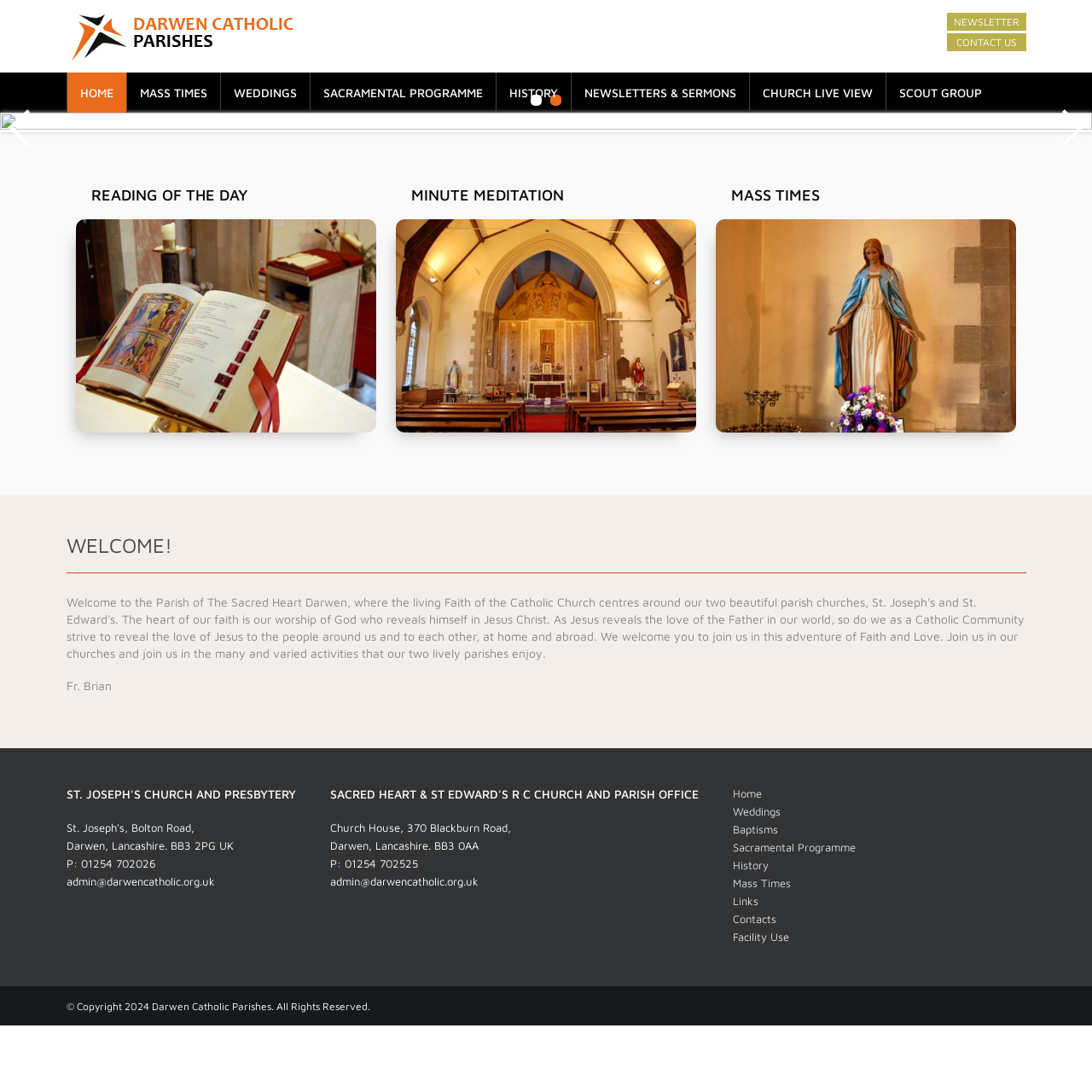Respond to the question below with a single word or phrase:
How many links are there in the top navigation bar?

9